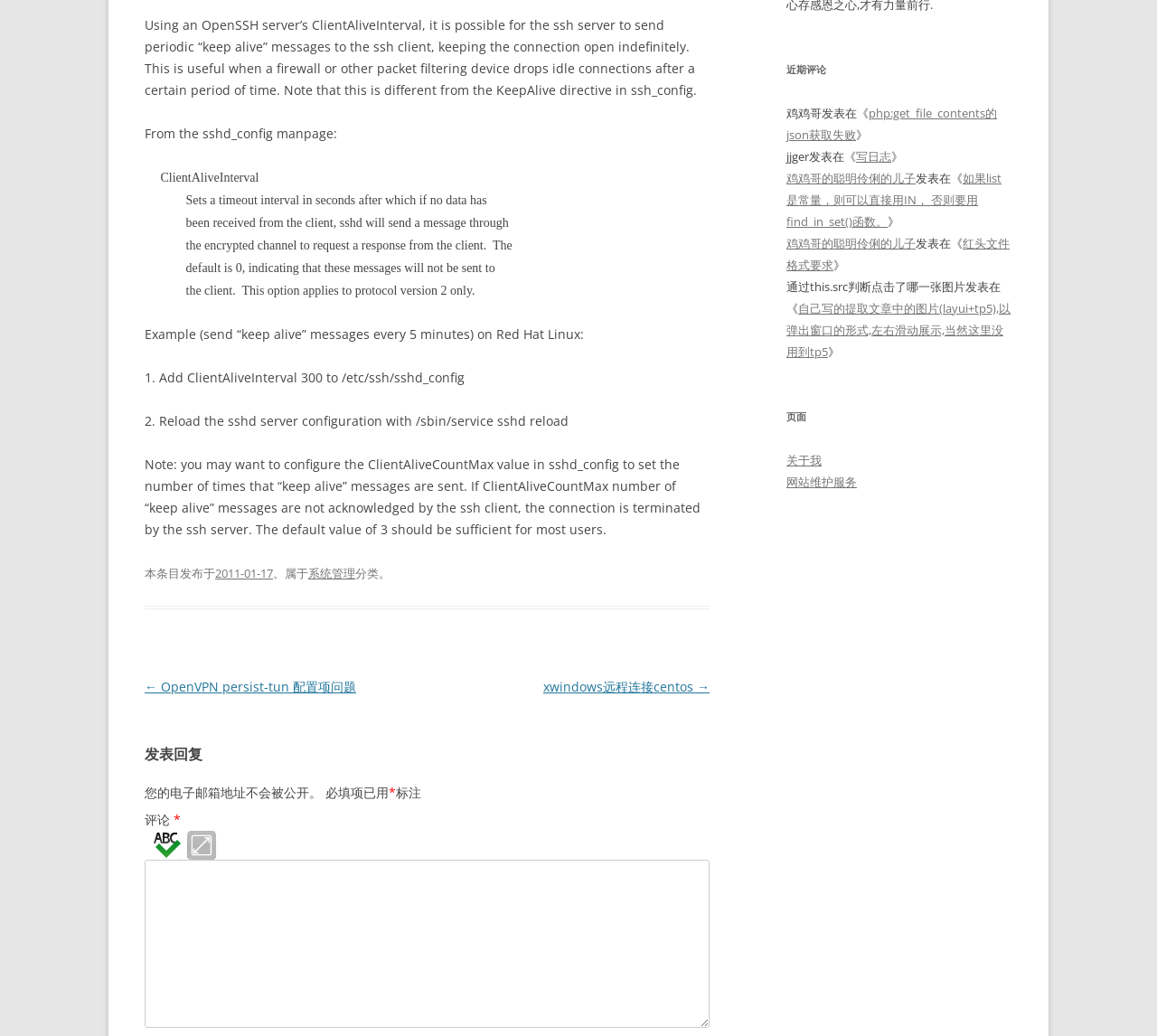Find and provide the bounding box coordinates for the UI element described with: "如果list是常量，则可以直接用IN， 否则要用find_in_set()函数。".

[0.68, 0.164, 0.866, 0.222]